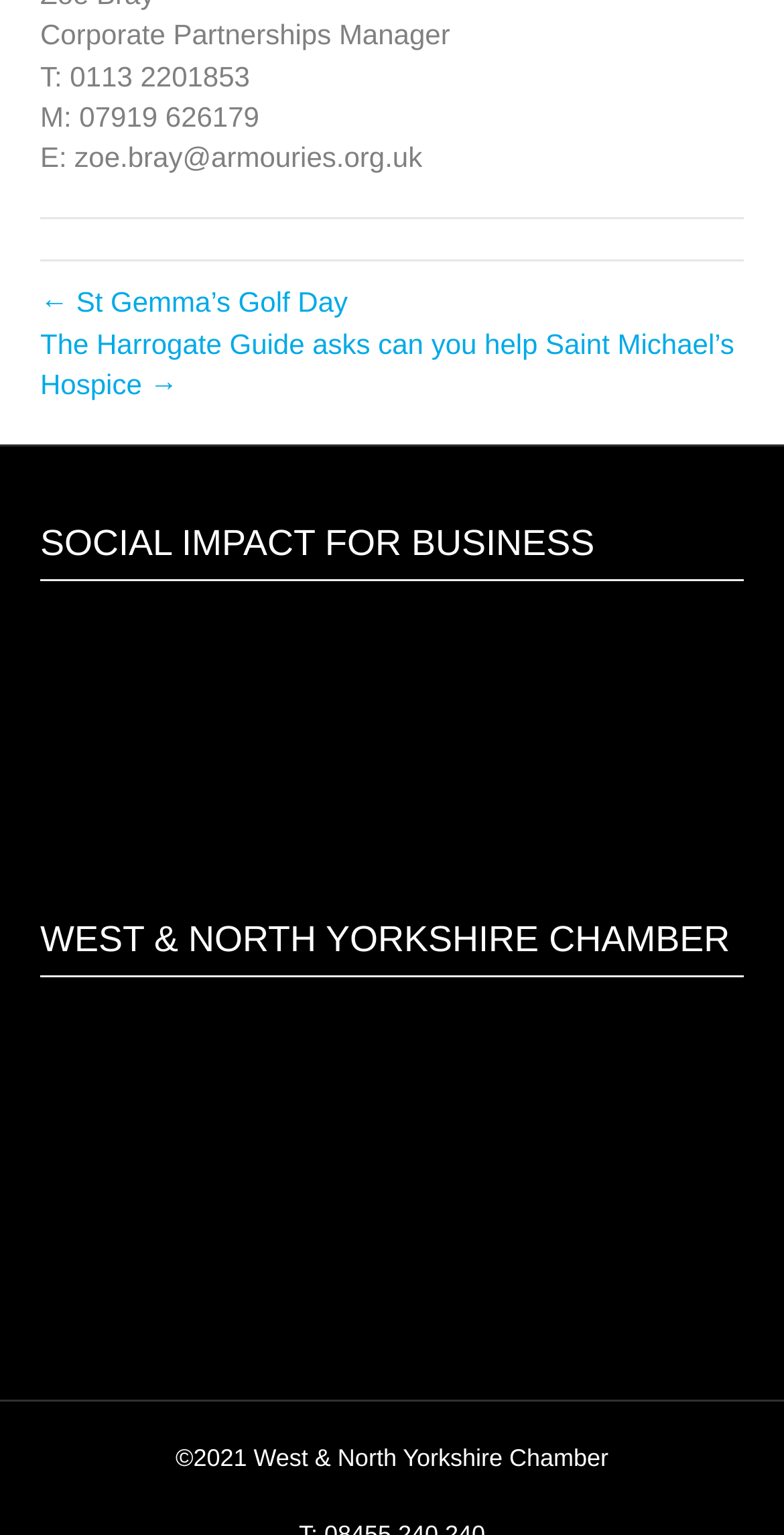What is the phone number of the Corporate Partnerships Manager?
Refer to the image and provide a thorough answer to the question.

The phone number of the Corporate Partnerships Manager can be found in the top section of the webpage, where the contact information is listed. Specifically, it is the second line of text, which reads 'T: 0113 2201853'.